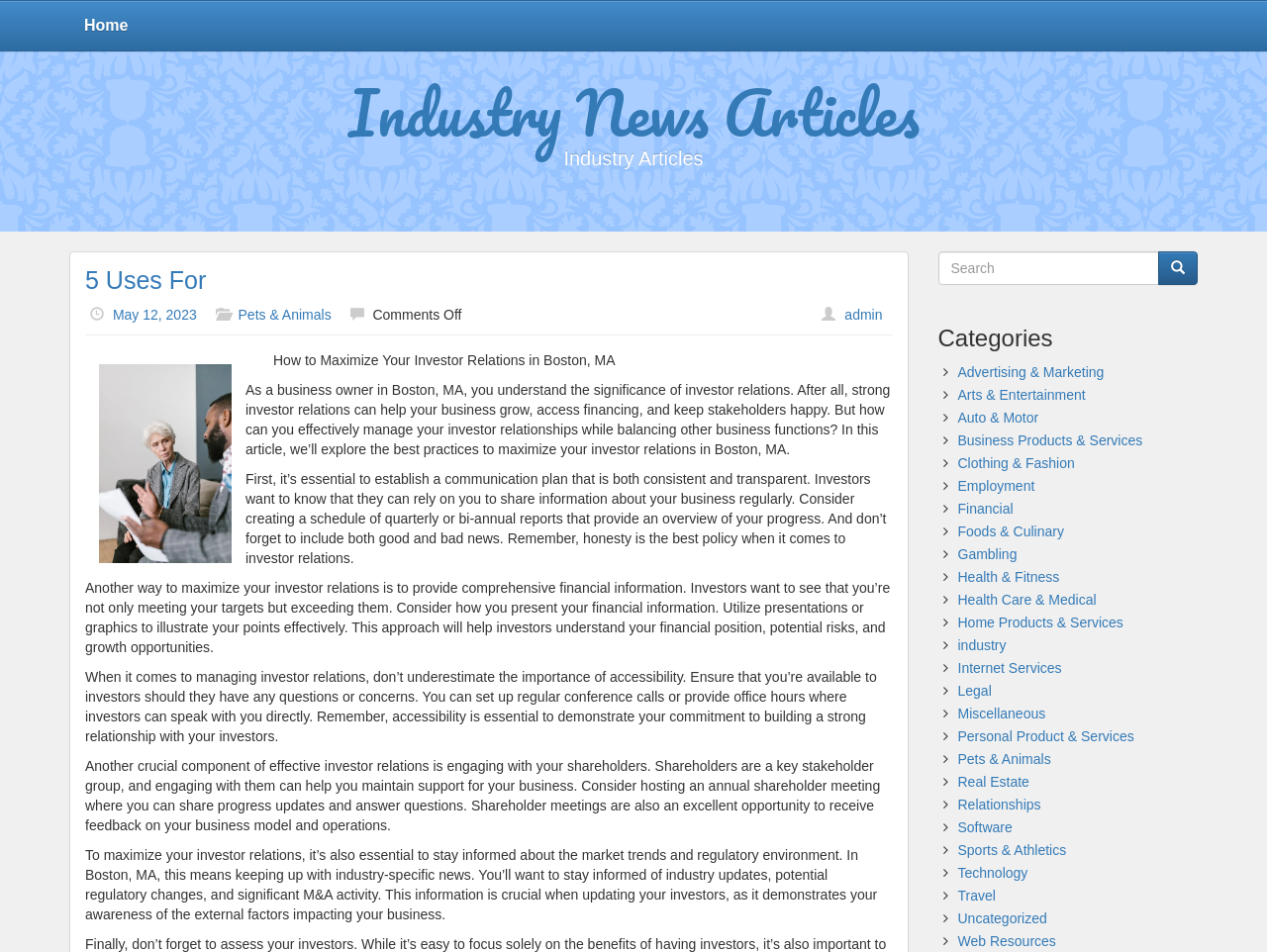Determine which piece of text is the heading of the webpage and provide it.

Industry News Articles